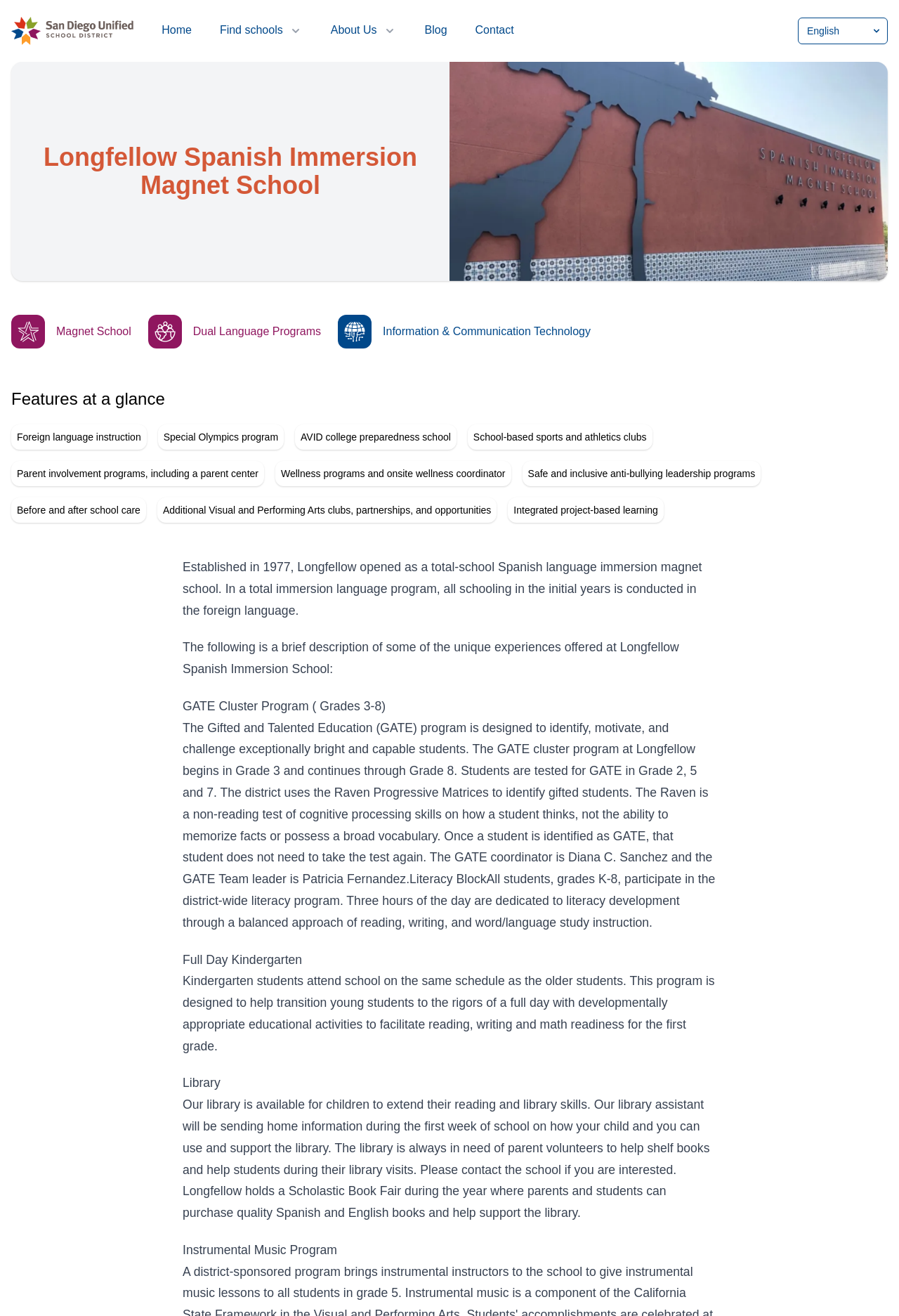What is the language of instruction in the initial years?
Respond with a short answer, either a single word or a phrase, based on the image.

Foreign language